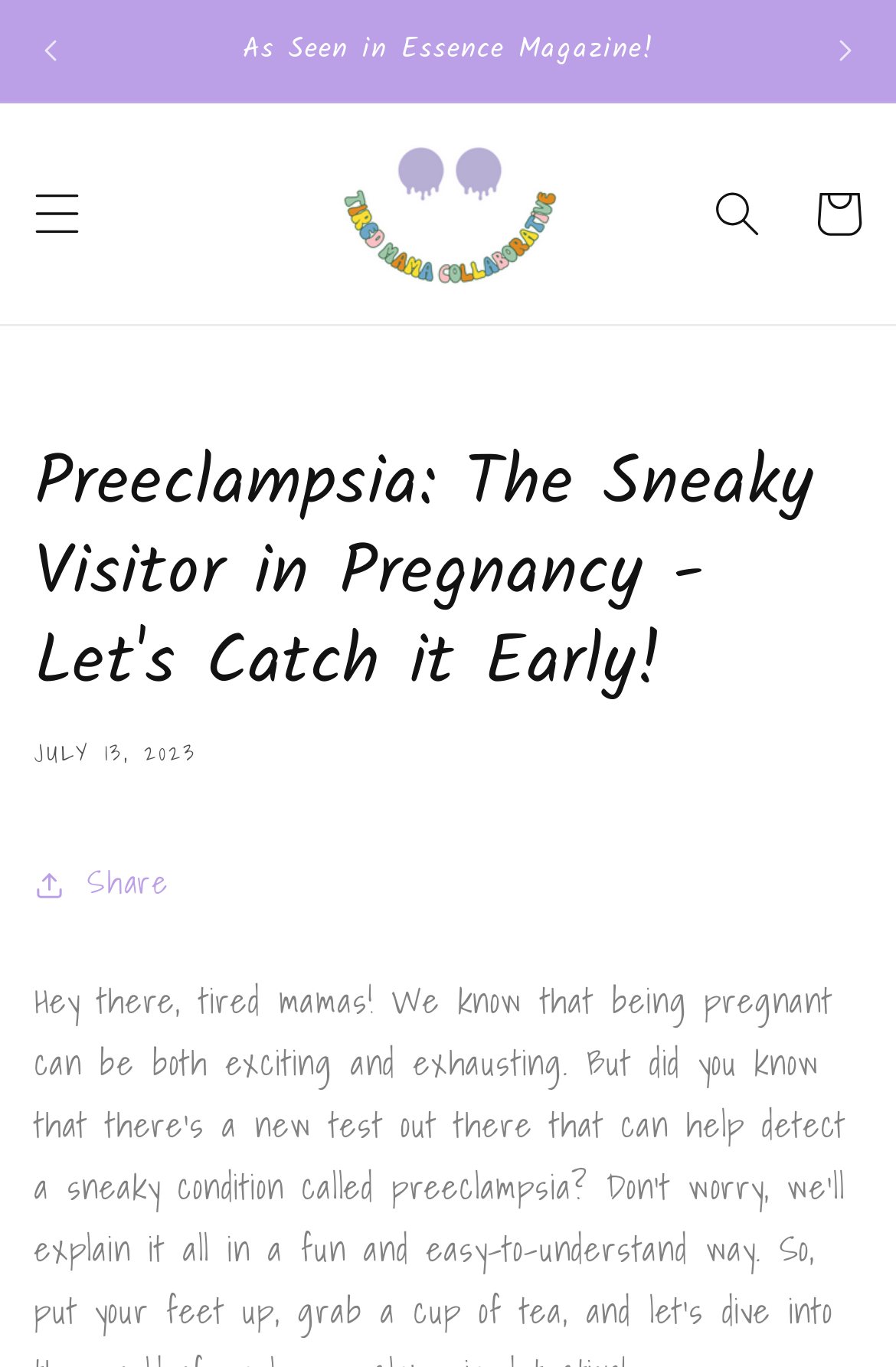Carefully examine the image and provide an in-depth answer to the question: Is the menu expanded?

I found the expansion state of the menu by looking at the button element with the text 'Menu' and the attribute 'expanded: False', which suggests that the menu is not expanded.